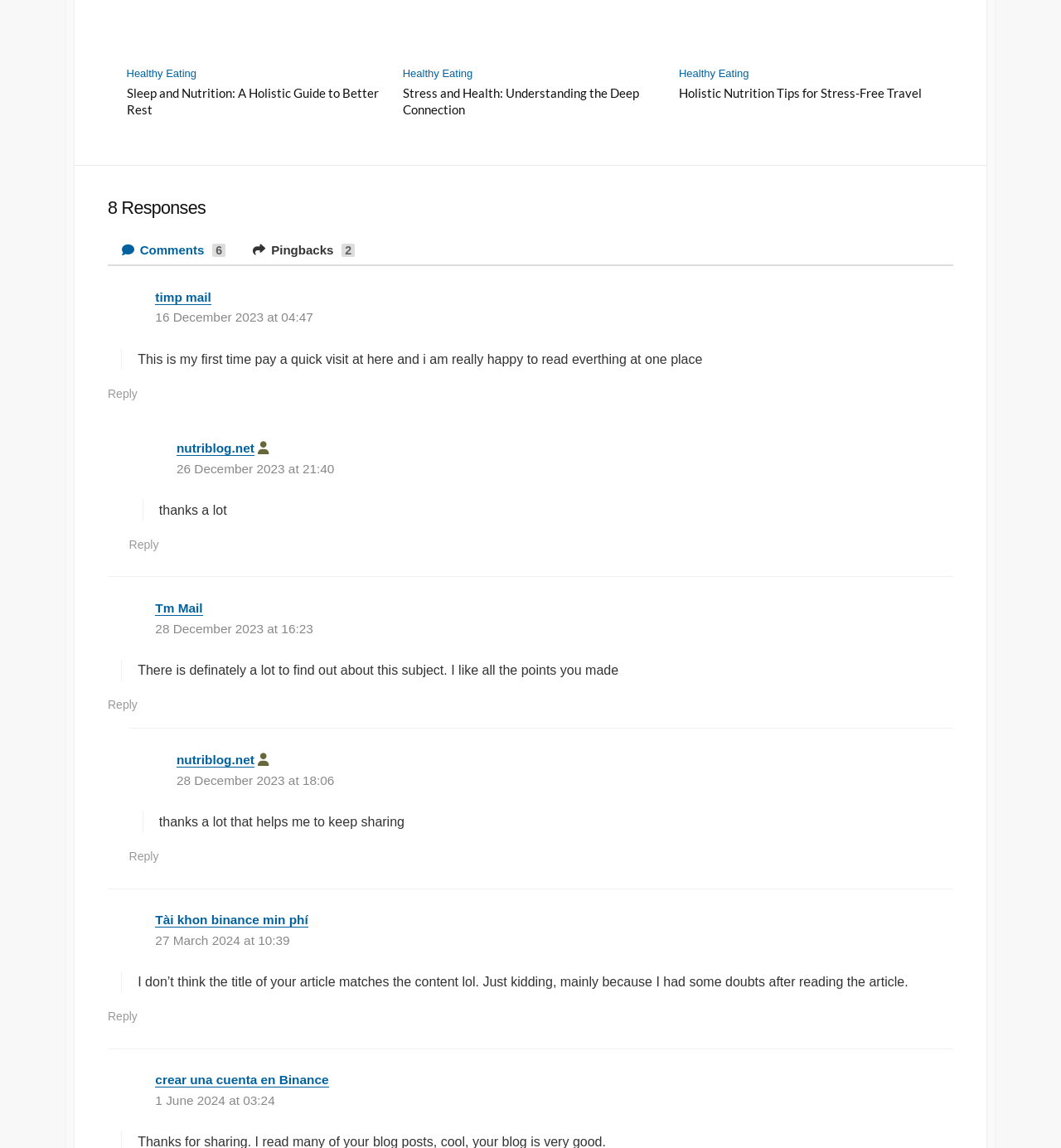Please give a short response to the question using one word or a phrase:
How many articles are on this webpage?

8